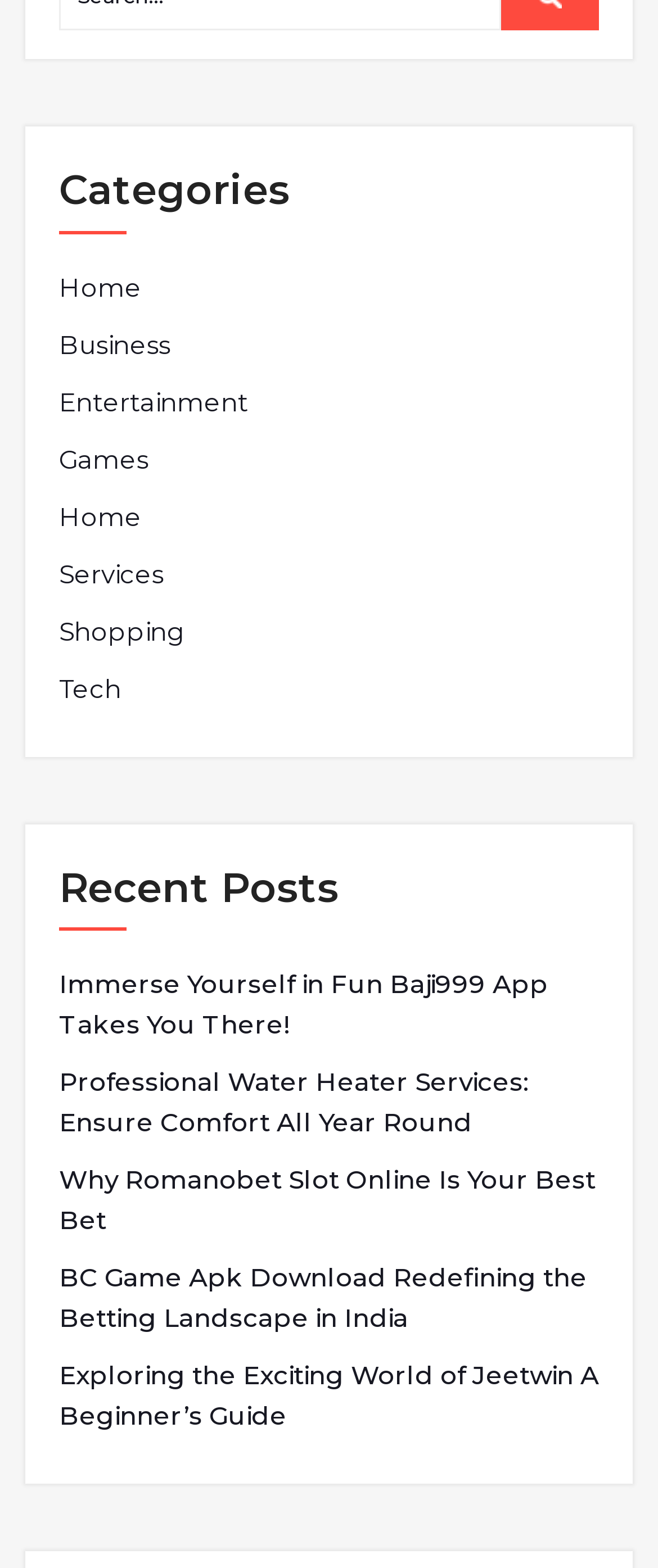Given the element description: "Home", predict the bounding box coordinates of this UI element. The coordinates must be four float numbers between 0 and 1, given as [left, top, right, bottom].

[0.09, 0.317, 0.215, 0.343]